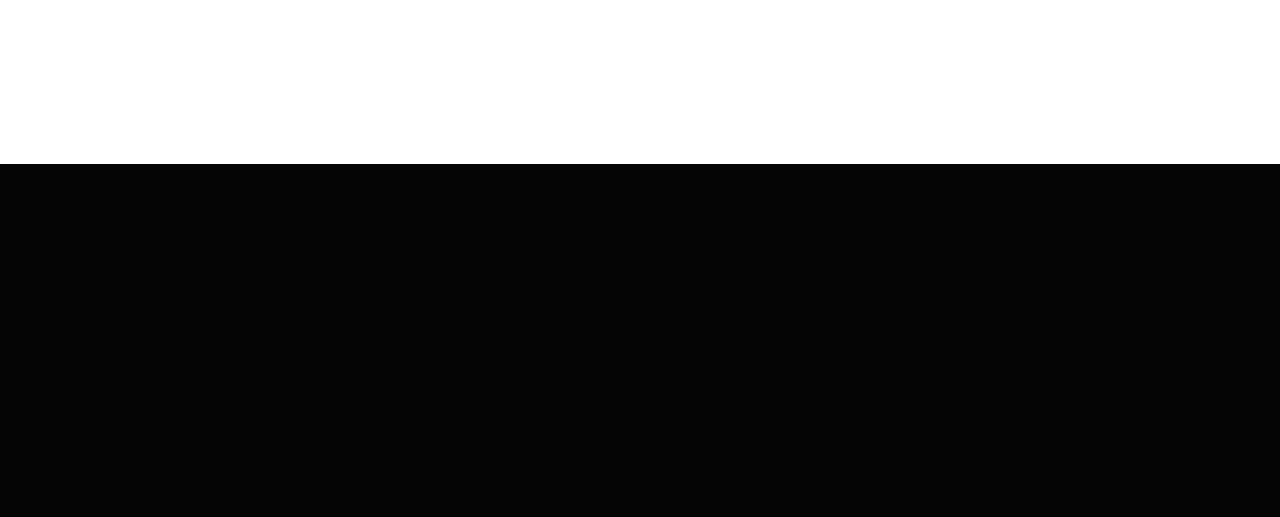Please provide the bounding box coordinates for the element that needs to be clicked to perform the instruction: "View older posts". The coordinates must consist of four float numbers between 0 and 1, formatted as [left, top, right, bottom].

[0.188, 0.152, 0.252, 0.203]